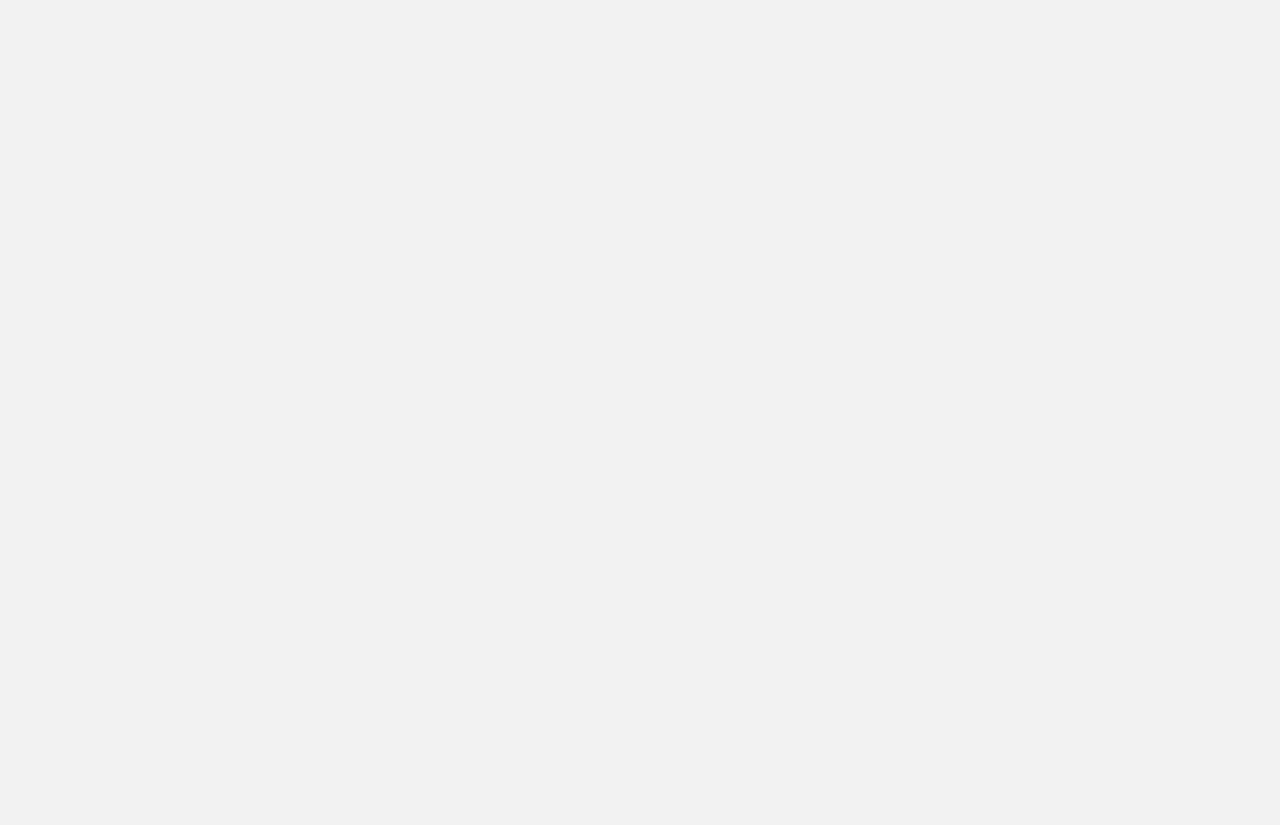By analyzing the image, answer the following question with a detailed response: How many latest comments are displayed?

I counted the number of article elements [347] and [350] that contain latest comments. These articles are likely to display the latest comments on the website.